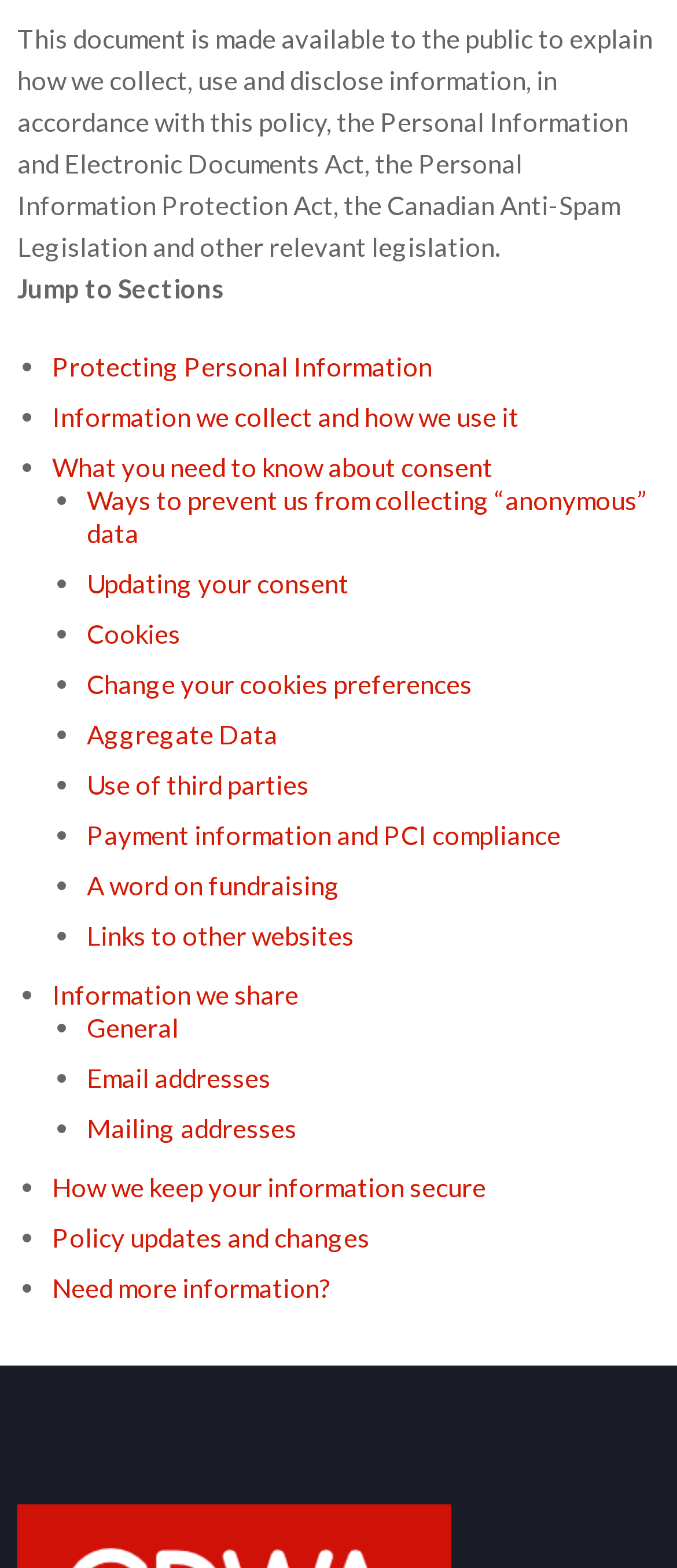Determine the coordinates of the bounding box that should be clicked to complete the instruction: "Jump to sections". The coordinates should be represented by four float numbers between 0 and 1: [left, top, right, bottom].

[0.026, 0.174, 0.331, 0.194]